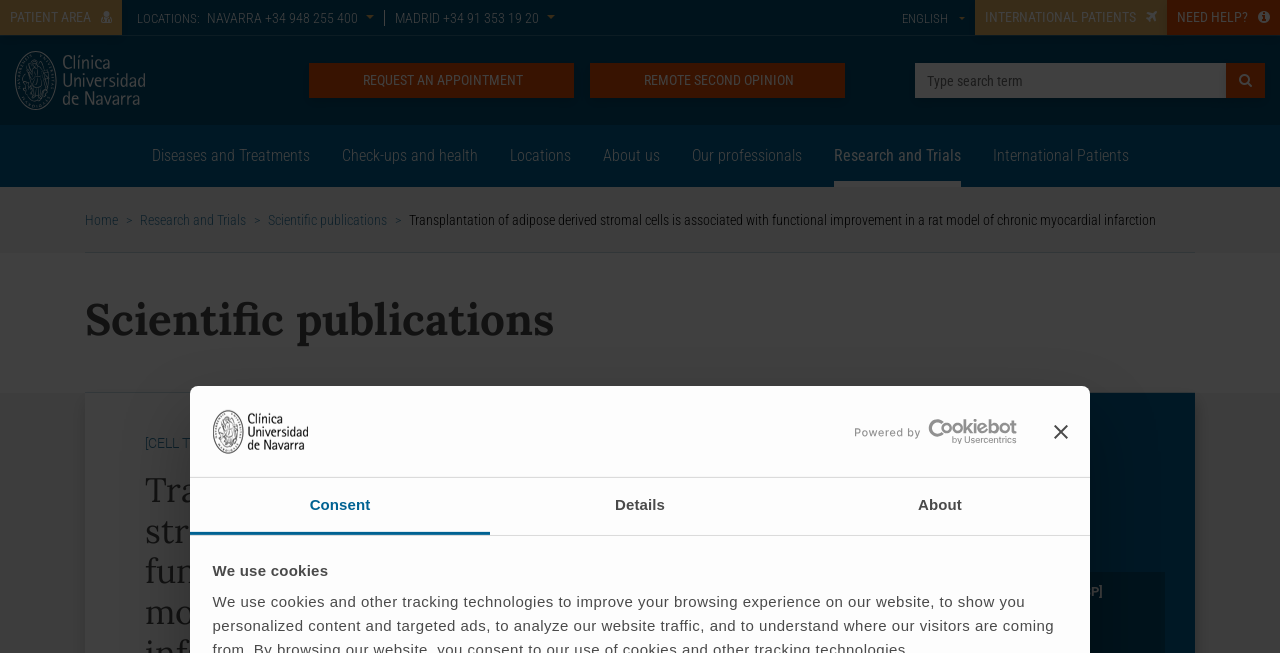Bounding box coordinates must be specified in the format (top-left x, top-left y, bottom-right x, bottom-right y). All values should be floating point numbers between 0 and 1. What are the bounding box coordinates of the UI element described as: NAVARRA +34 948 255 400

[0.162, 0.015, 0.292, 0.04]